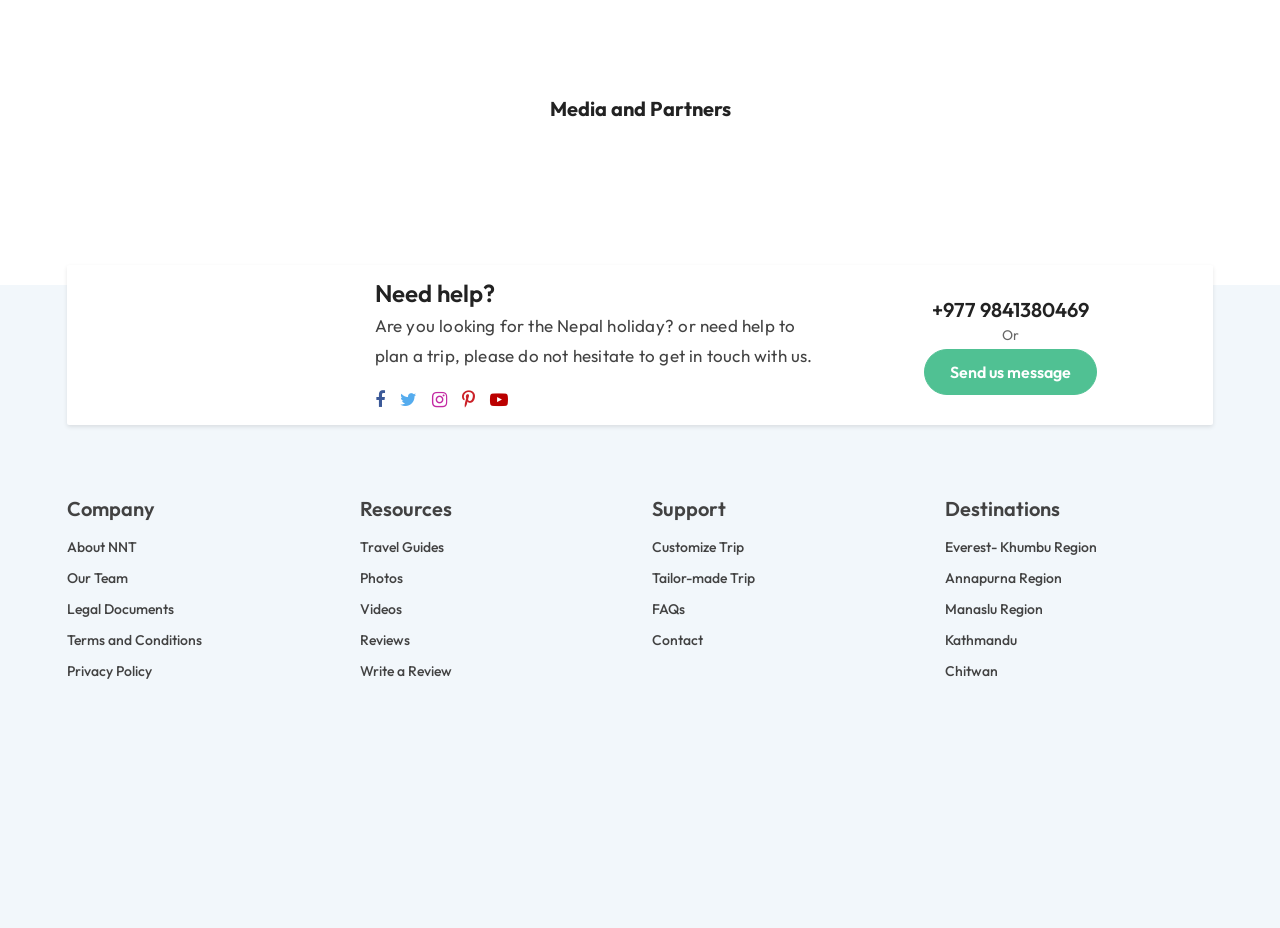Provide a brief response to the question below using a single word or phrase: 
What is the company name?

NNT